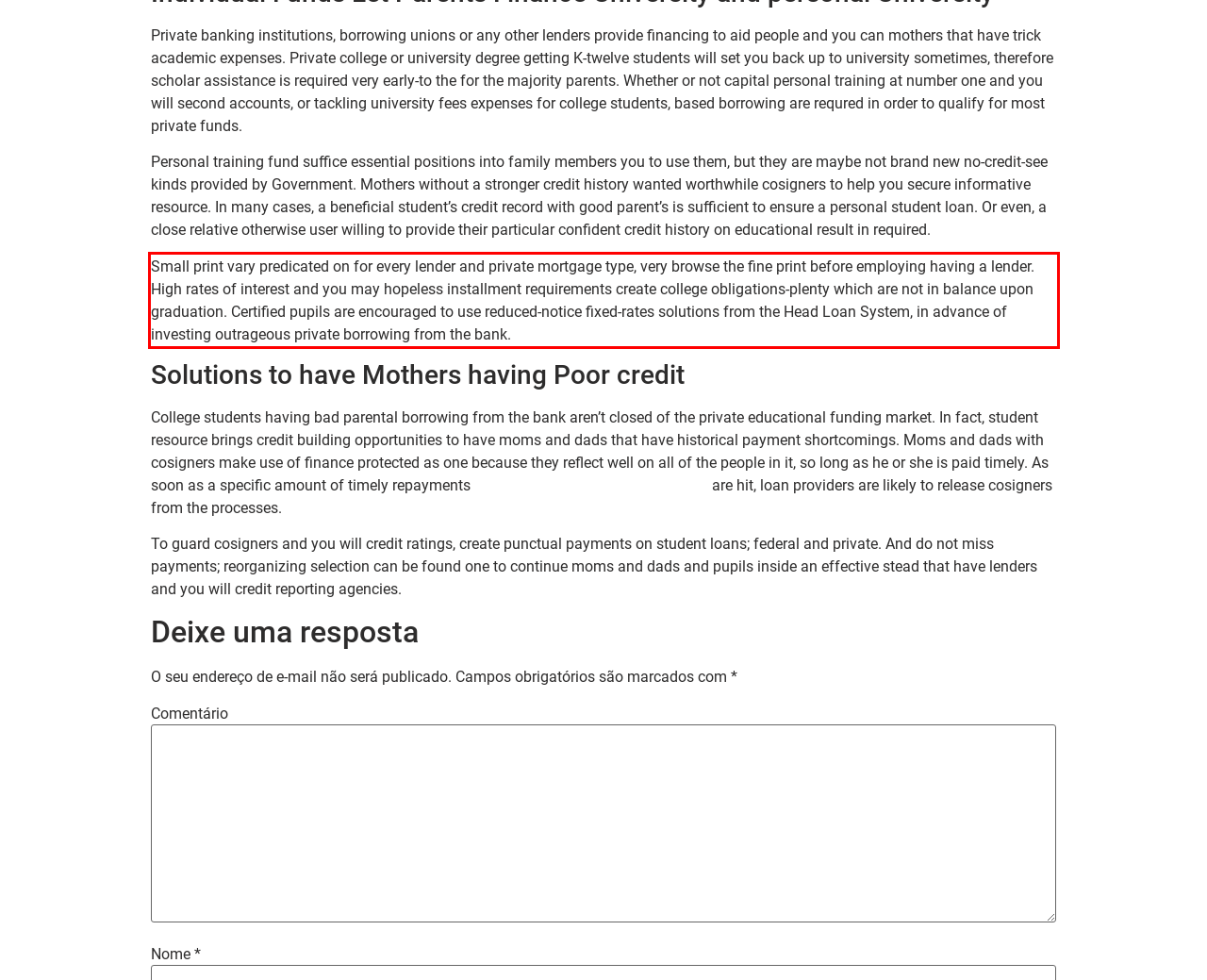Given a webpage screenshot with a red bounding box, perform OCR to read and deliver the text enclosed by the red bounding box.

Small print vary predicated on for every lender and private mortgage type, very browse the fine print before employing having a lender. High rates of interest and you may hopeless installment requirements create college obligations-plenty which are not in balance upon graduation. Certified pupils are encouraged to use reduced-notice fixed-rates solutions from the Head Loan System, in advance of investing outrageous private borrowing from the bank.